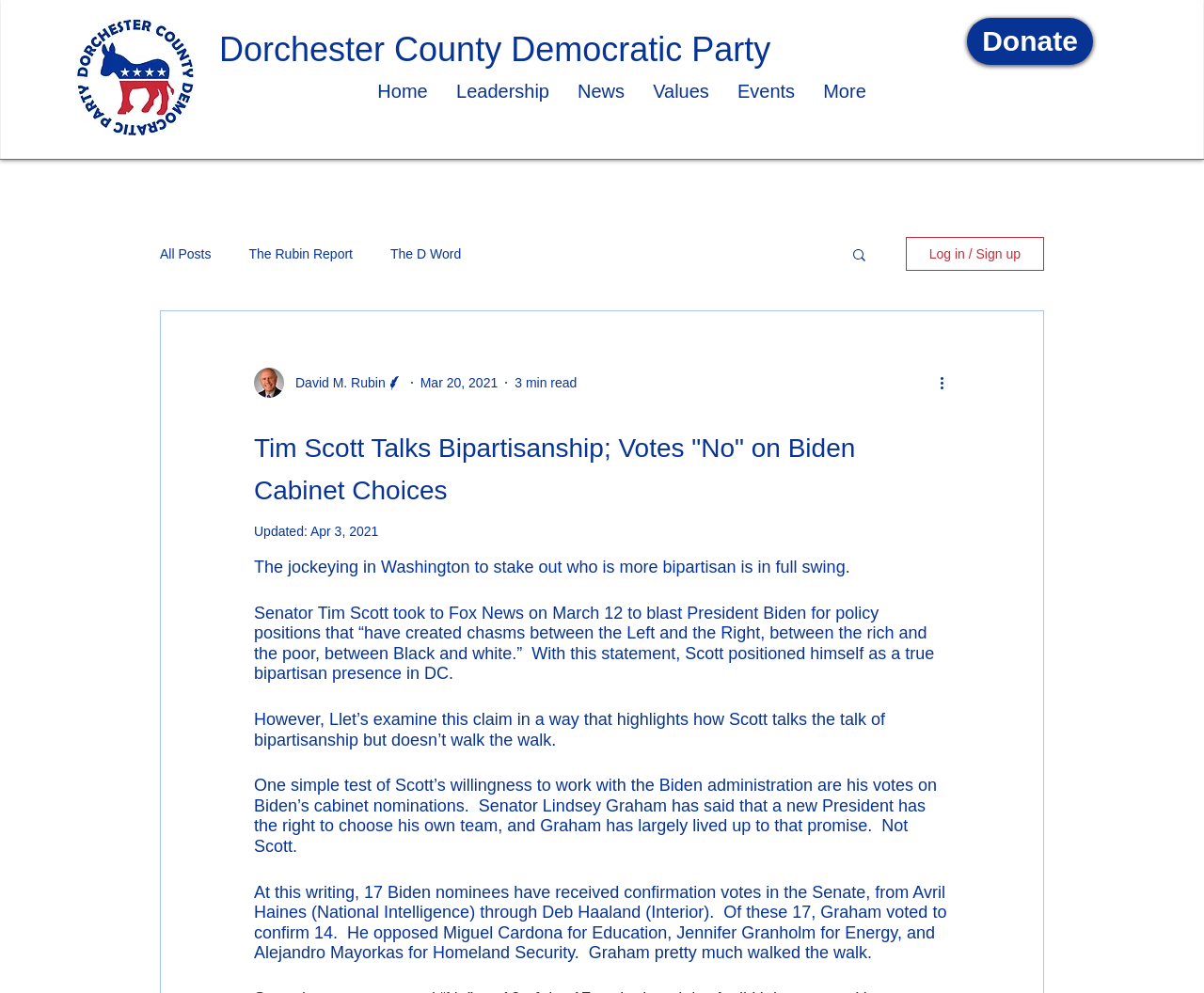Can you identify the bounding box coordinates of the clickable region needed to carry out this instruction: 'Search for something'? The coordinates should be four float numbers within the range of 0 to 1, stated as [left, top, right, bottom].

[0.706, 0.248, 0.721, 0.268]